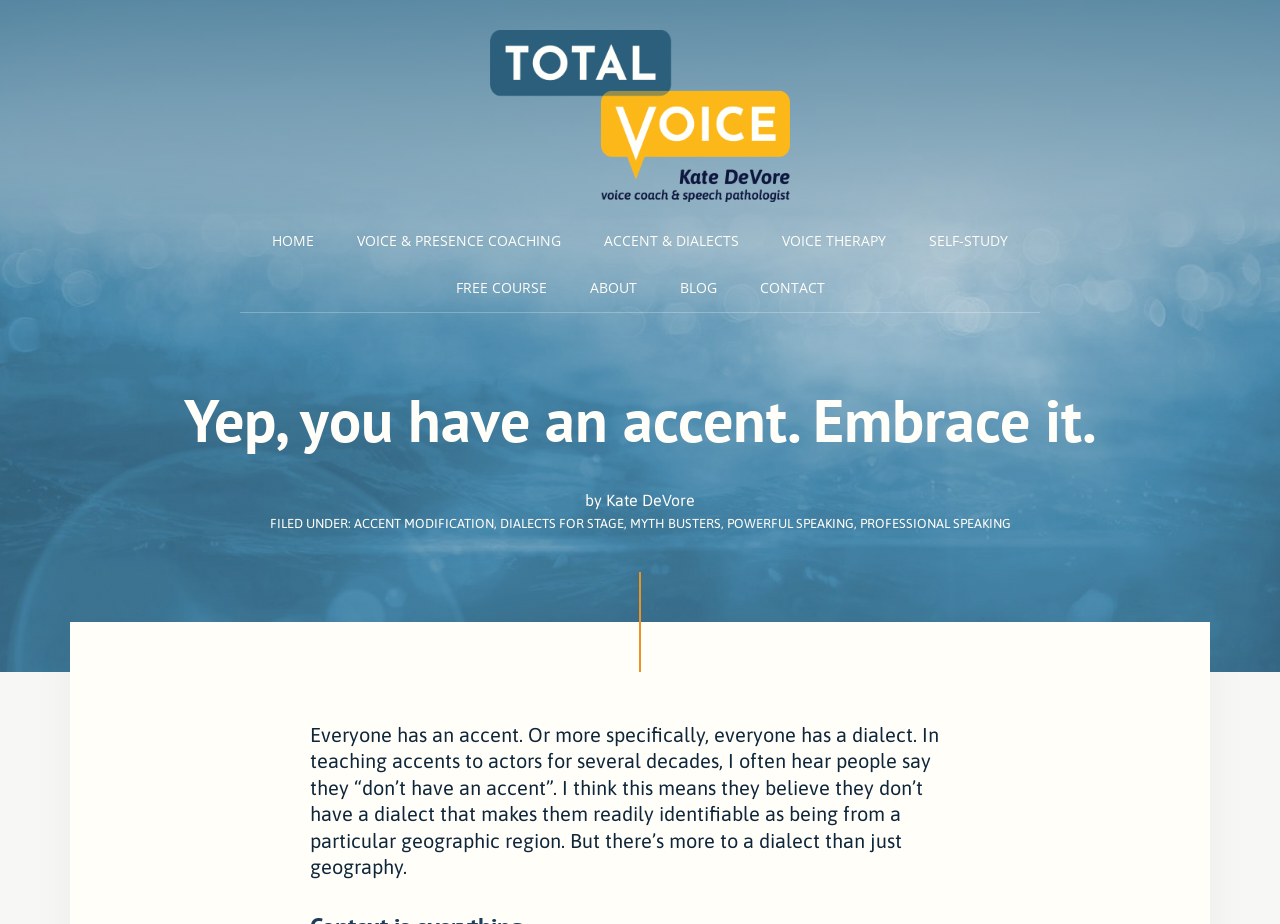Use a single word or phrase to answer the following:
Who is the author of the article?

Kate DeVore